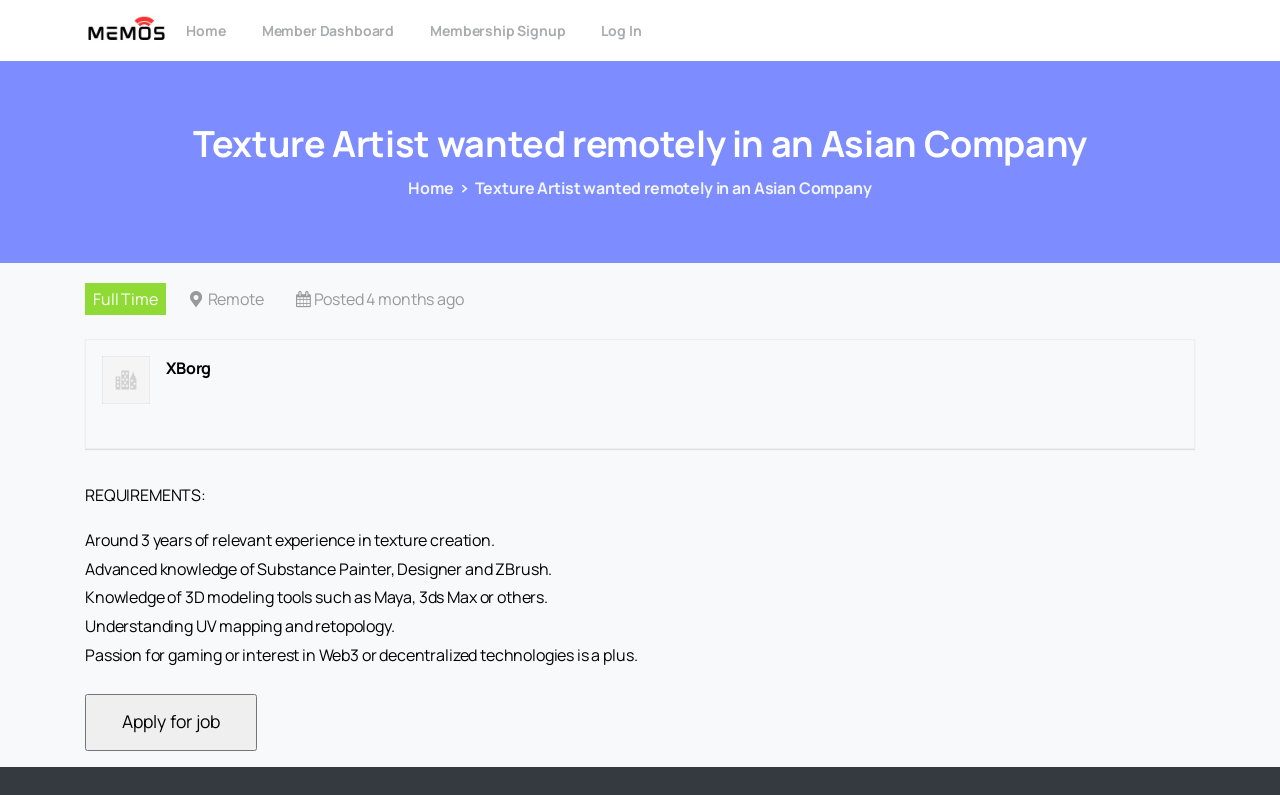Utilize the information from the image to answer the question in detail:
What is the company's industry?

Although the company's industry is not explicitly mentioned, the webpage mentions 'Passion for gaming or interest in Web3 or decentralized technologies is a plus', suggesting that the company is likely involved in the gaming or Web3 industry.